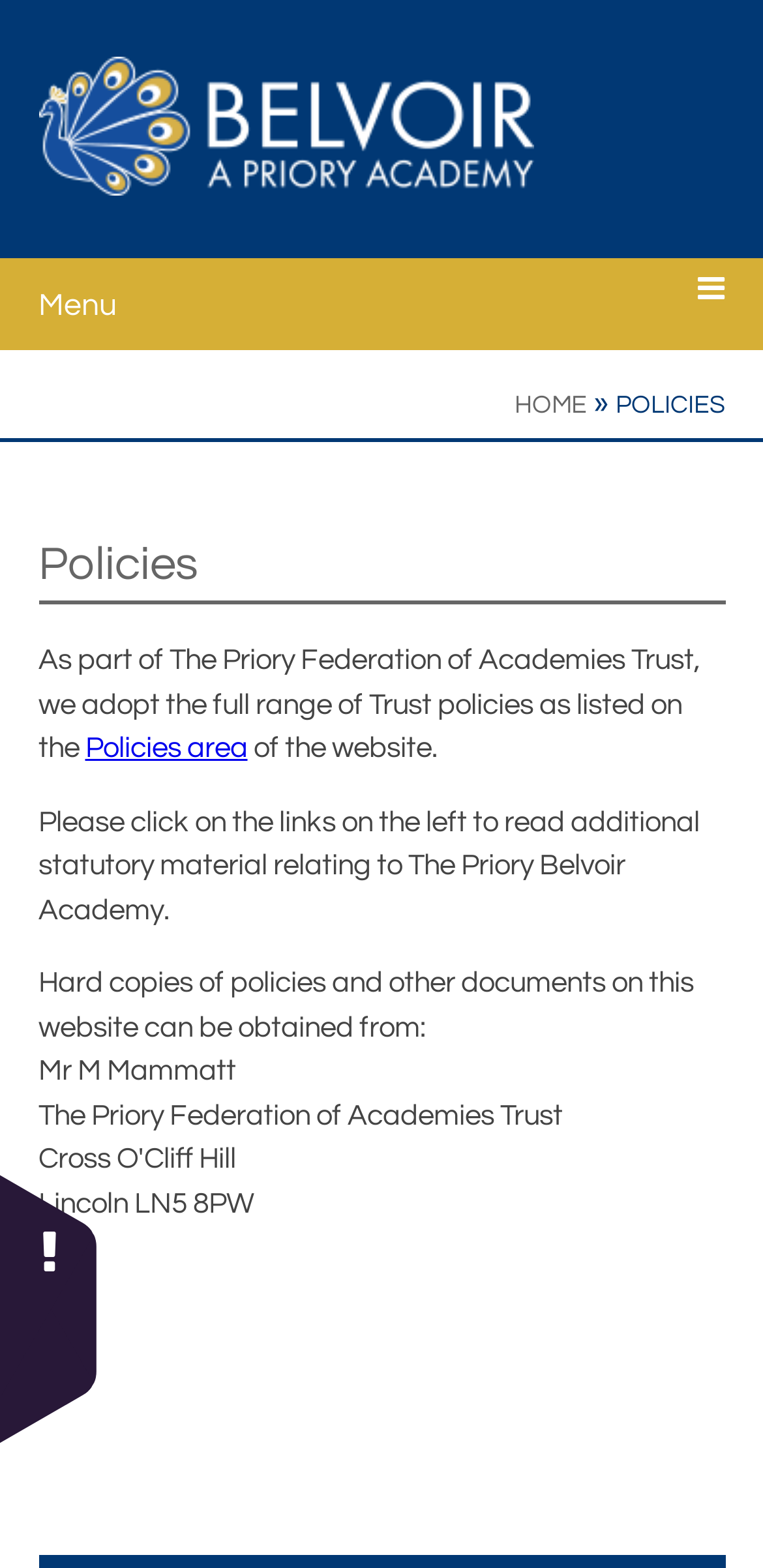What is the trust that Belvoir Academy is part of?
Based on the screenshot, give a detailed explanation to answer the question.

The webpage mentions that Belvoir Academy is part of The Priory Federation of Academies Trust, and adopts the full range of Trust policies as listed on the Trust's website.